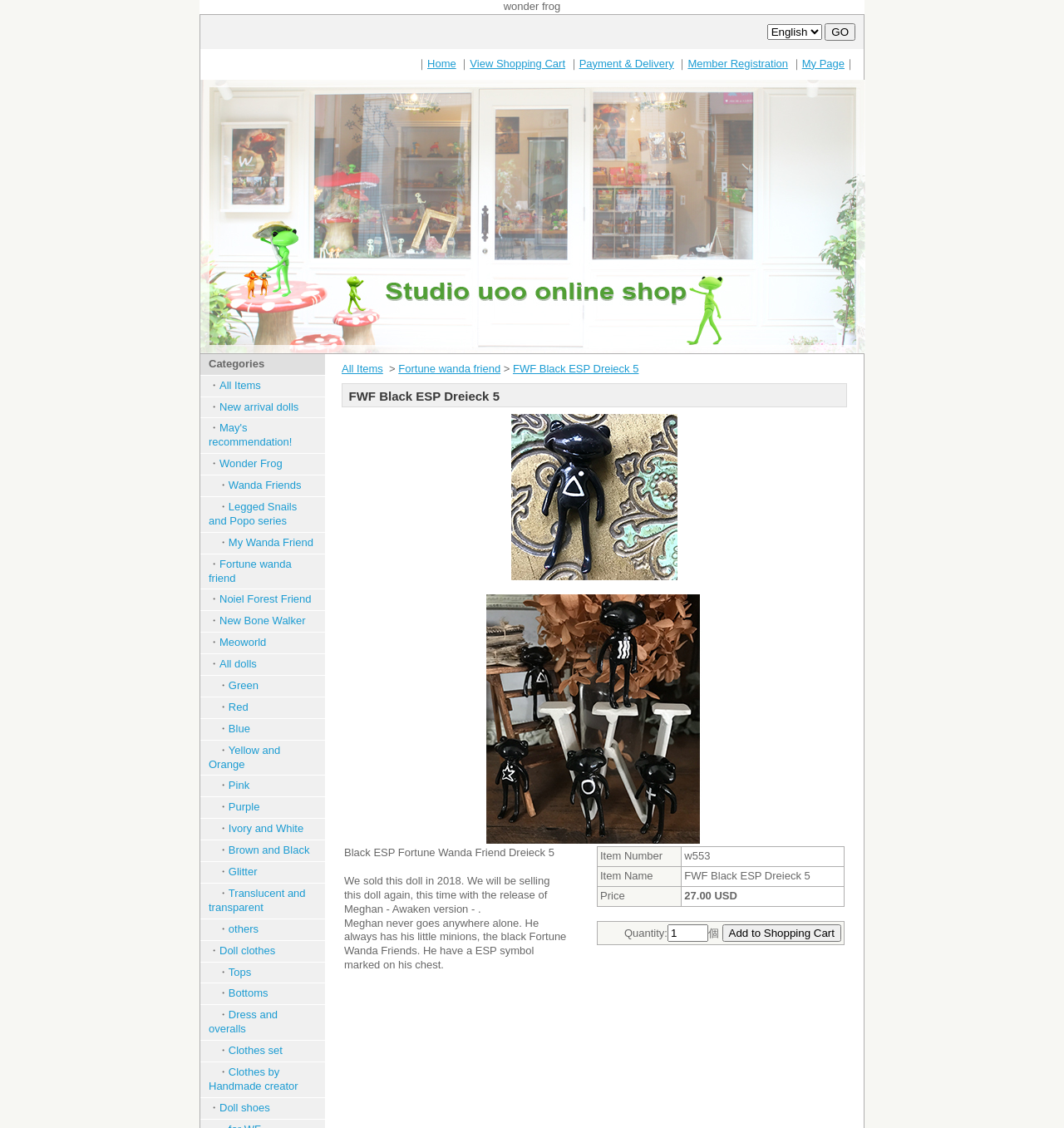Answer the question using only a single word or phrase: 
What is the name of the first category listed?

All Items